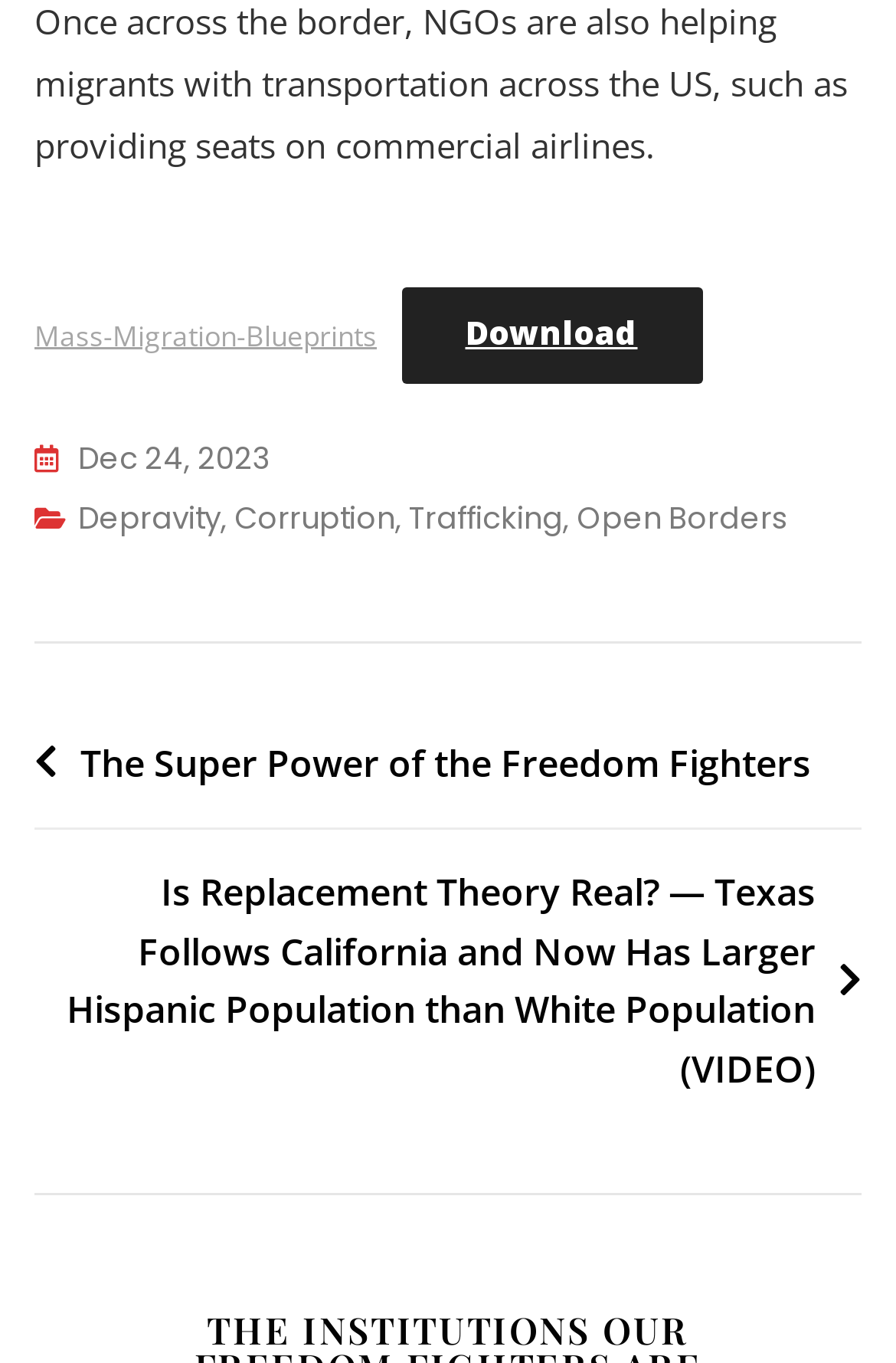What is the text of the first link on the webpage?
Give a comprehensive and detailed explanation for the question.

I examined the webpage and found the first link, which has the text 'Mass-Migration-Blueprints'. This link is likely a main navigation item or a featured article on the webpage.